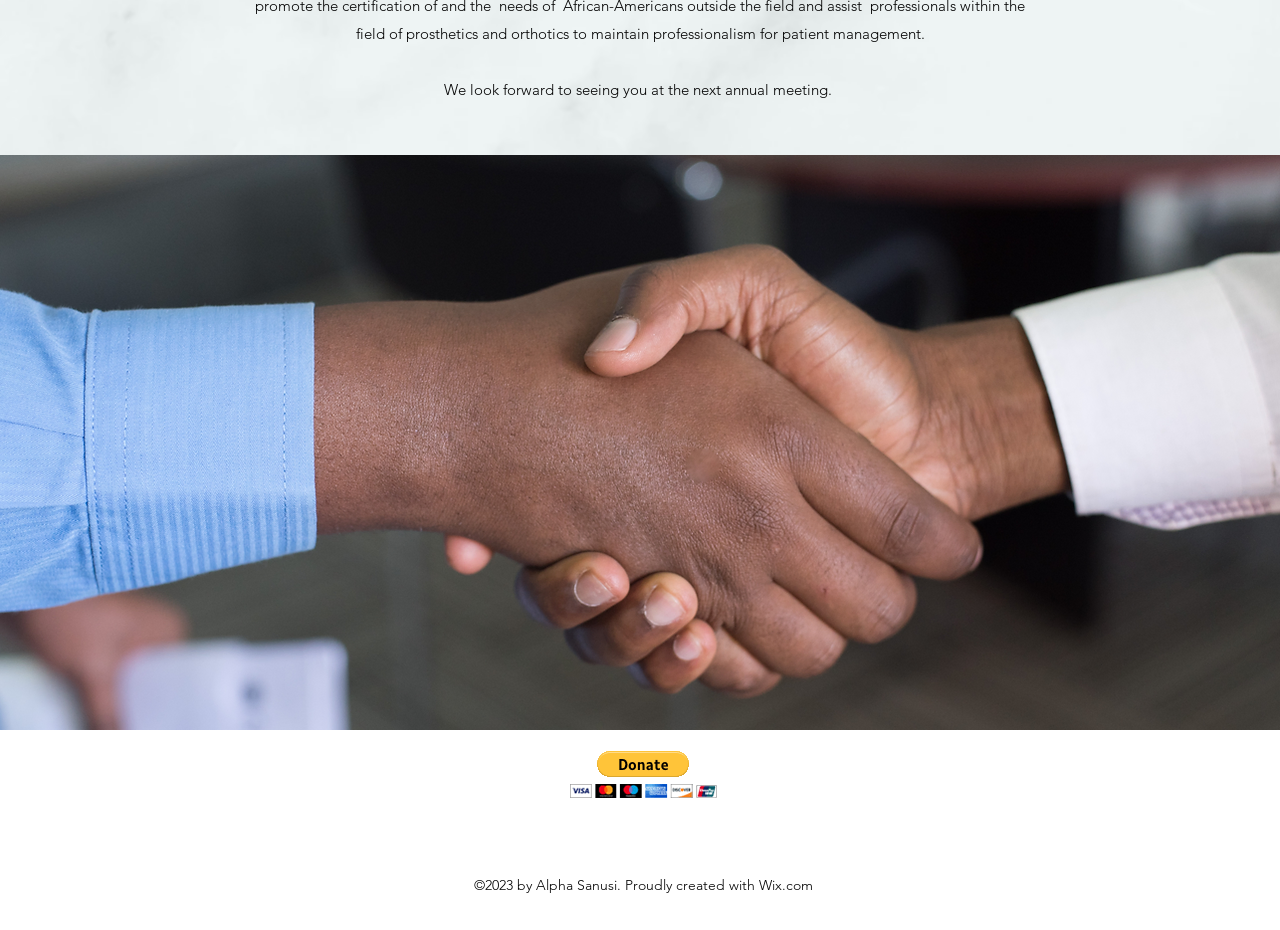Analyze the image and deliver a detailed answer to the question: What is the purpose of the button at the bottom?

The button at the bottom of the webpage has the text 'Donate via PayPal', which suggests that it is used to make a donation to the organization or individual associated with the webpage using the PayPal payment platform.